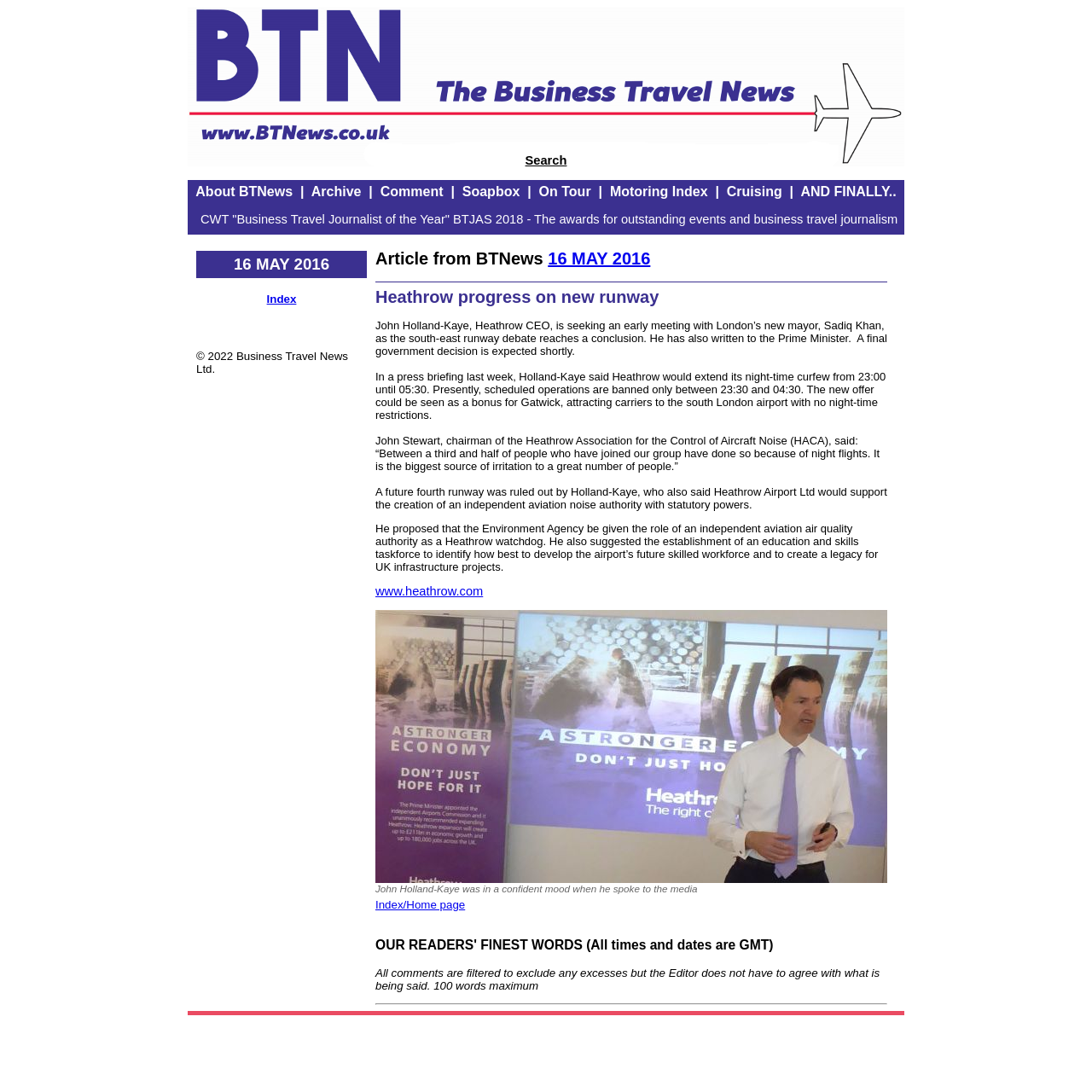Please determine the bounding box coordinates of the element's region to click for the following instruction: "Read about Heathrow progress on new runway".

[0.344, 0.263, 0.812, 0.281]